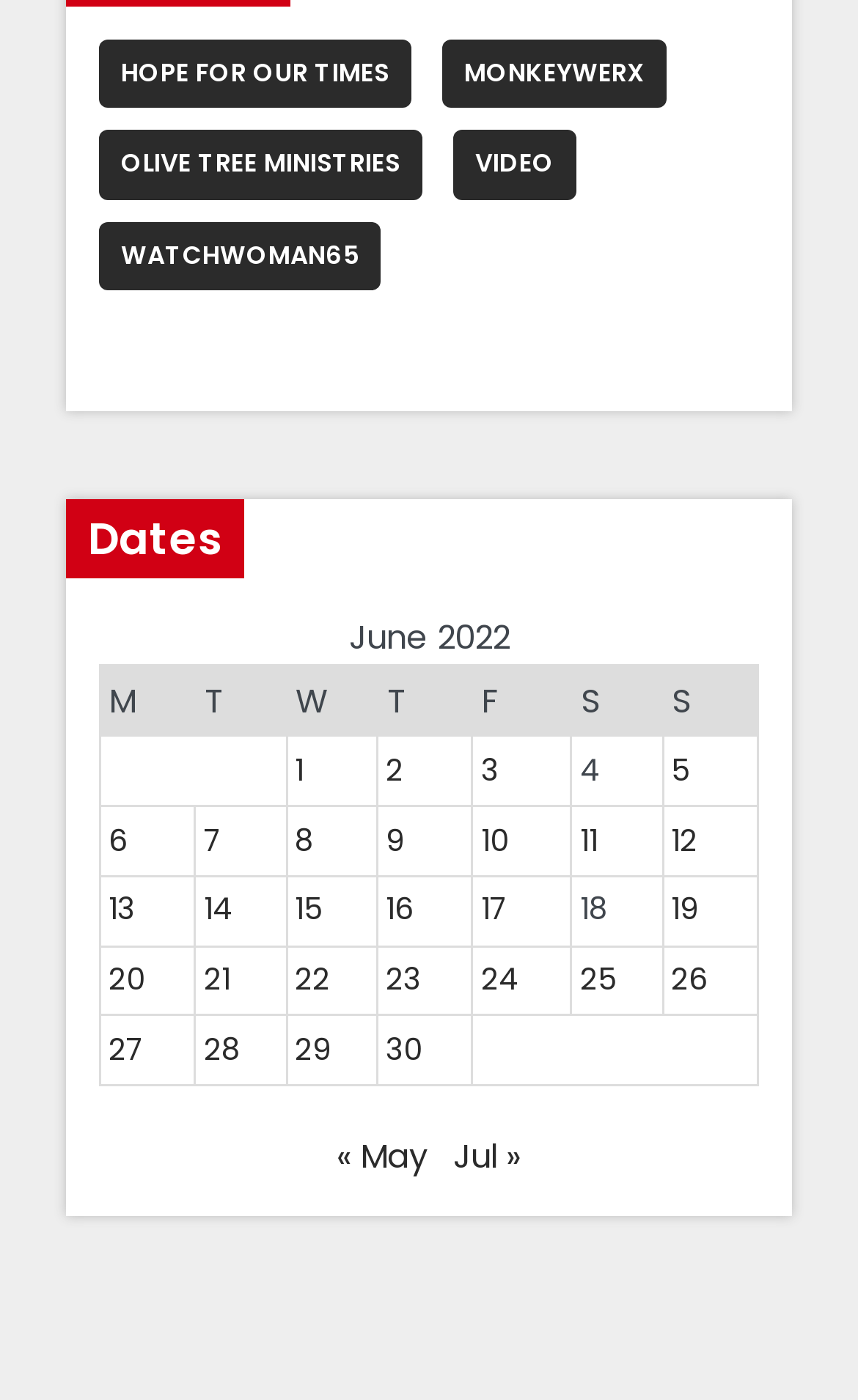What is the category with the most items?
Craft a detailed and extensive response to the question.

I compared the number of items in each category and found that Olive Tree Ministries has the most items, with 3,530 items.